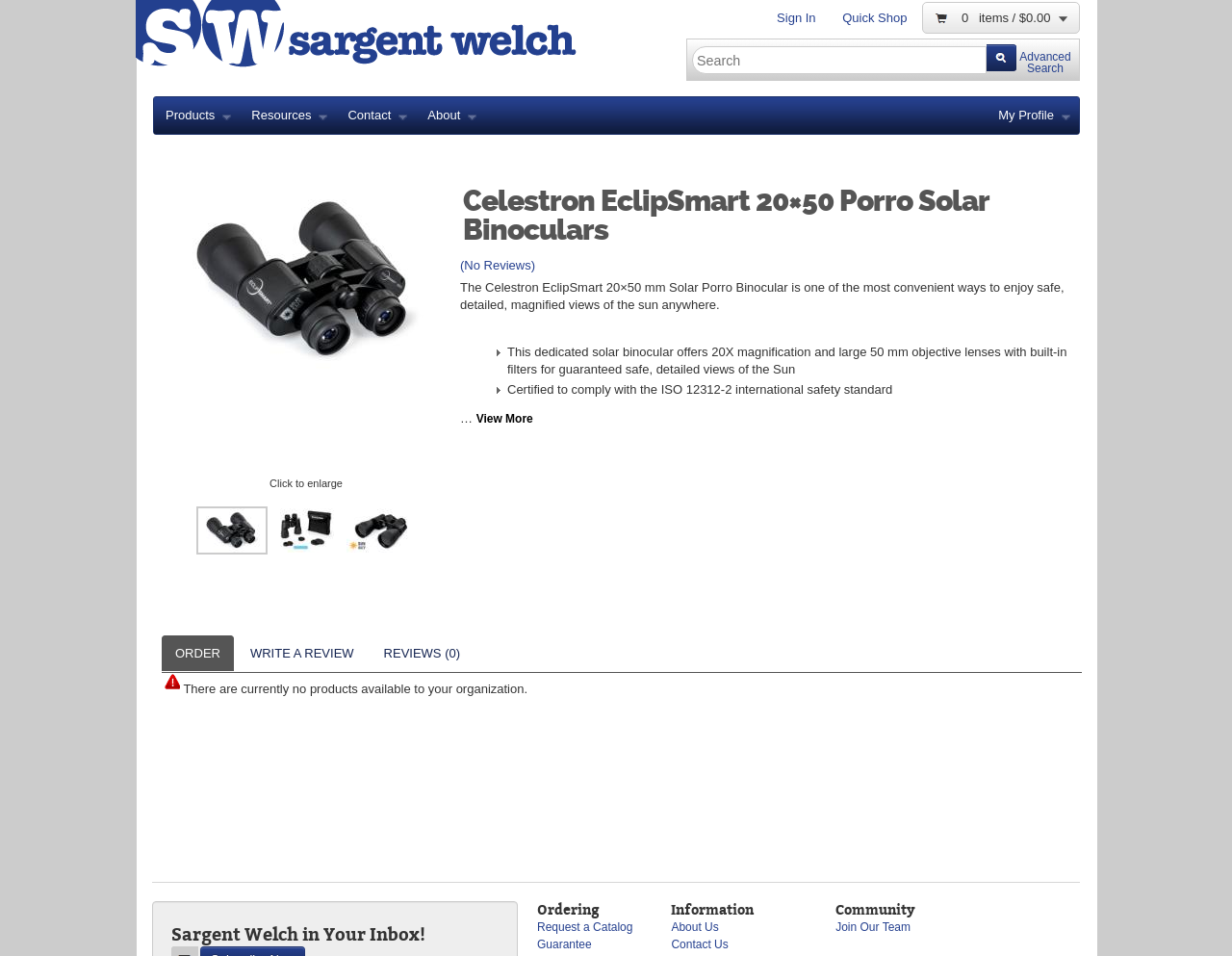Please determine the bounding box coordinates of the element to click on in order to accomplish the following task: "Request a catalog". Ensure the coordinates are four float numbers ranging from 0 to 1, i.e., [left, top, right, bottom].

[0.436, 0.963, 0.514, 0.977]